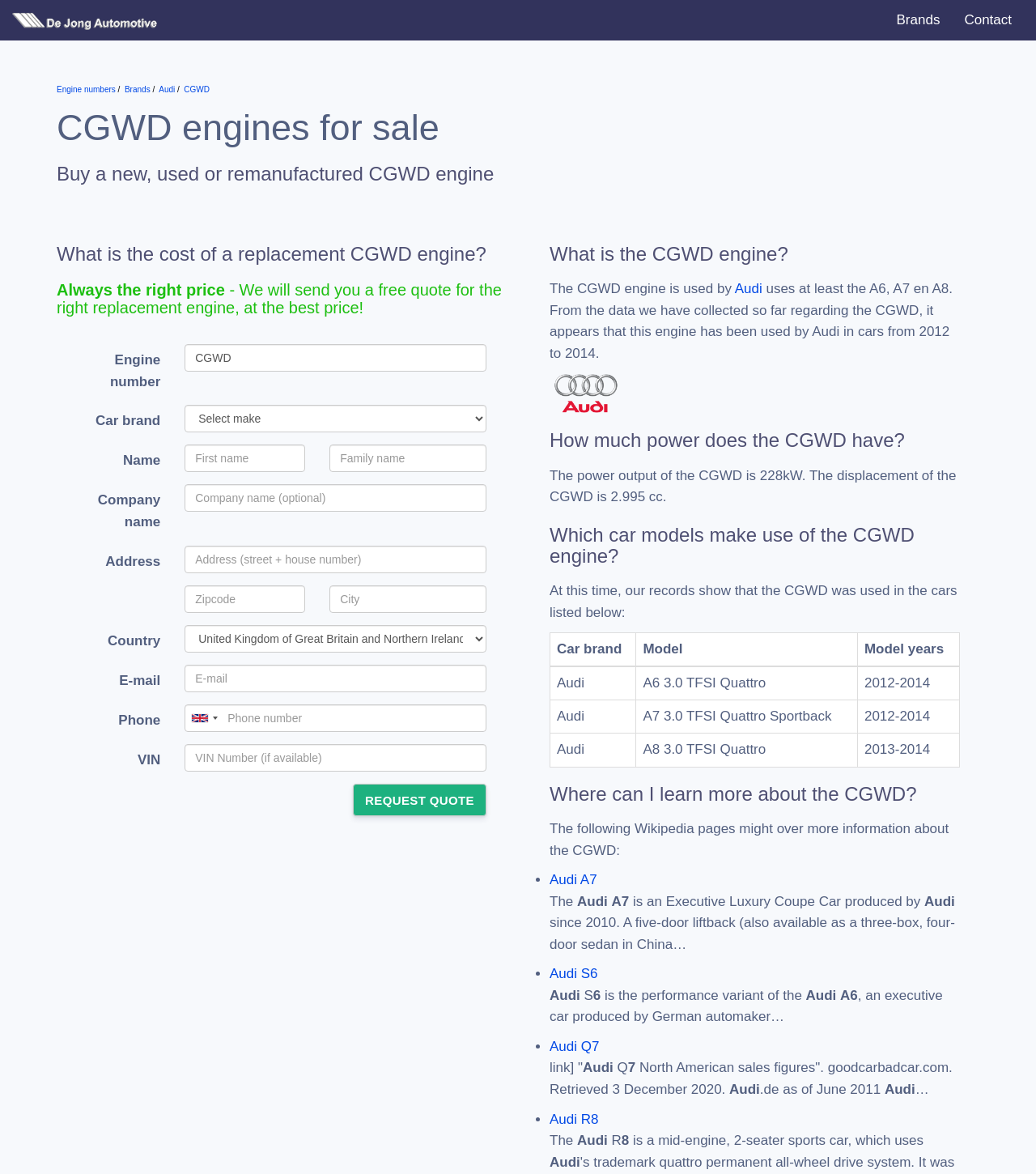Please answer the following question using a single word or phrase: 
Where can I find more information about the CGWD engine?

Wikipedia